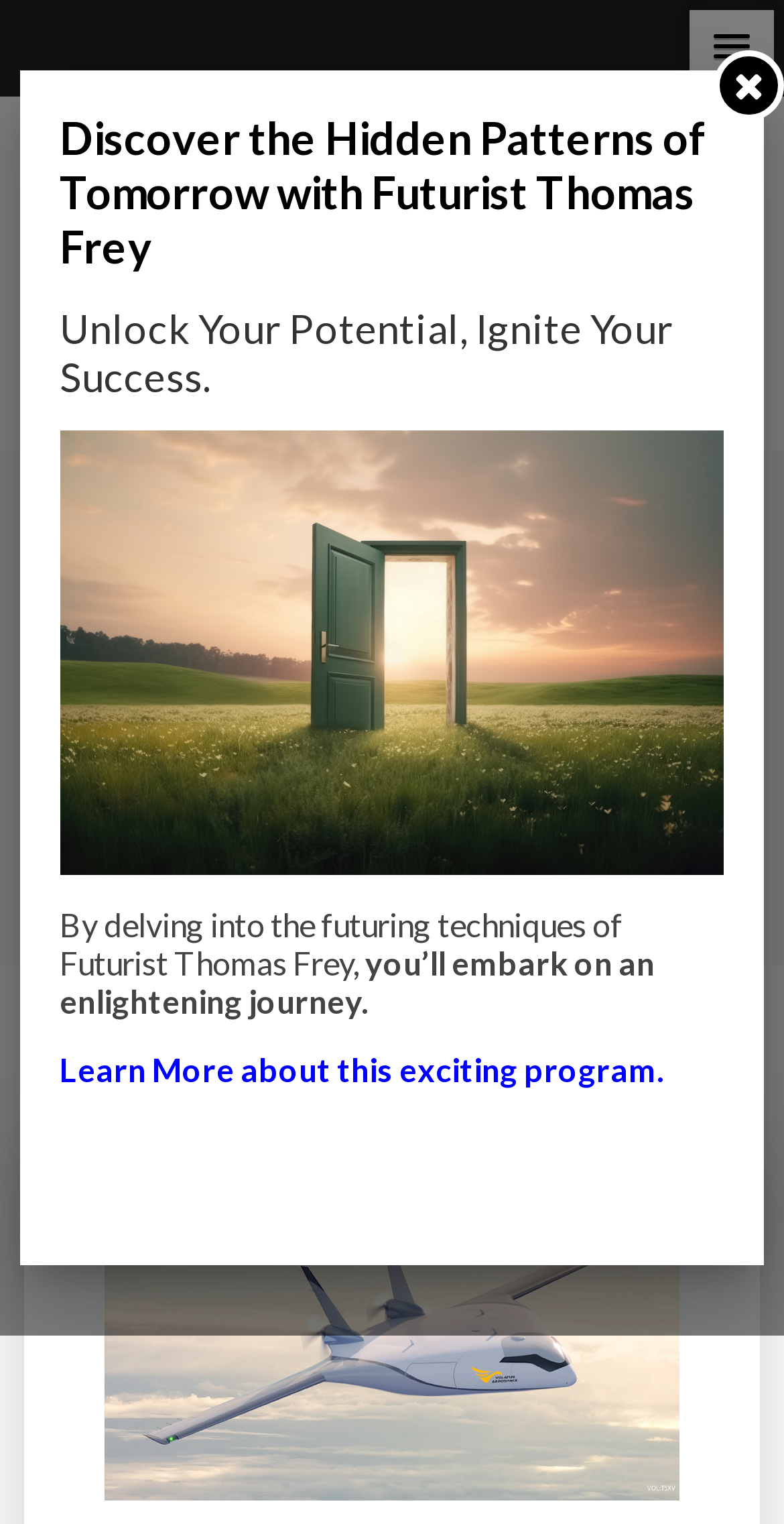Reply to the question with a single word or phrase:
How many images are on the webpage?

2